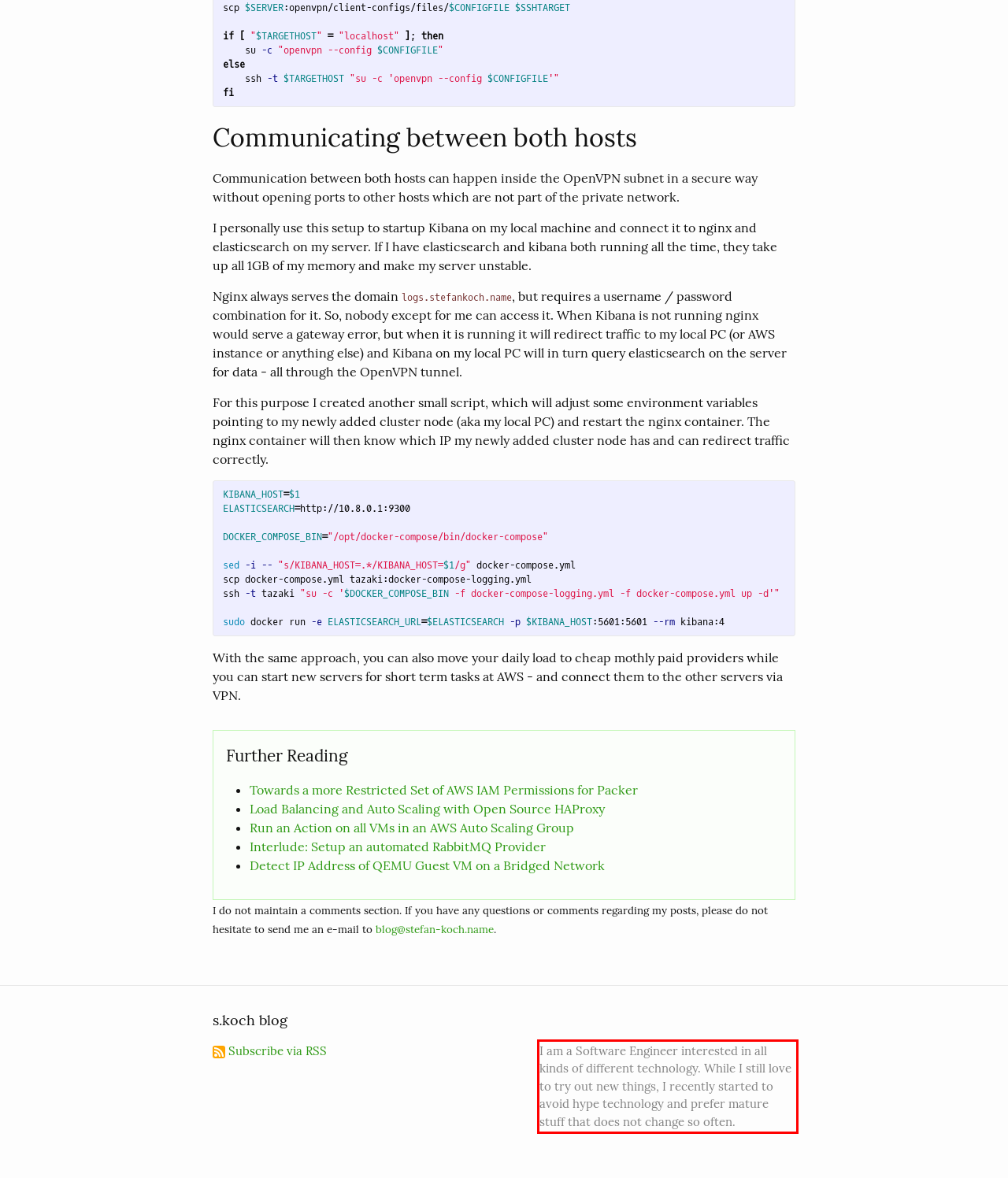From the screenshot of the webpage, locate the red bounding box and extract the text contained within that area.

I am a Software Engineer interested in all kinds of different technology. While I still love to try out new things, I recently started to avoid hype technology and prefer mature stuff that does not change so often.